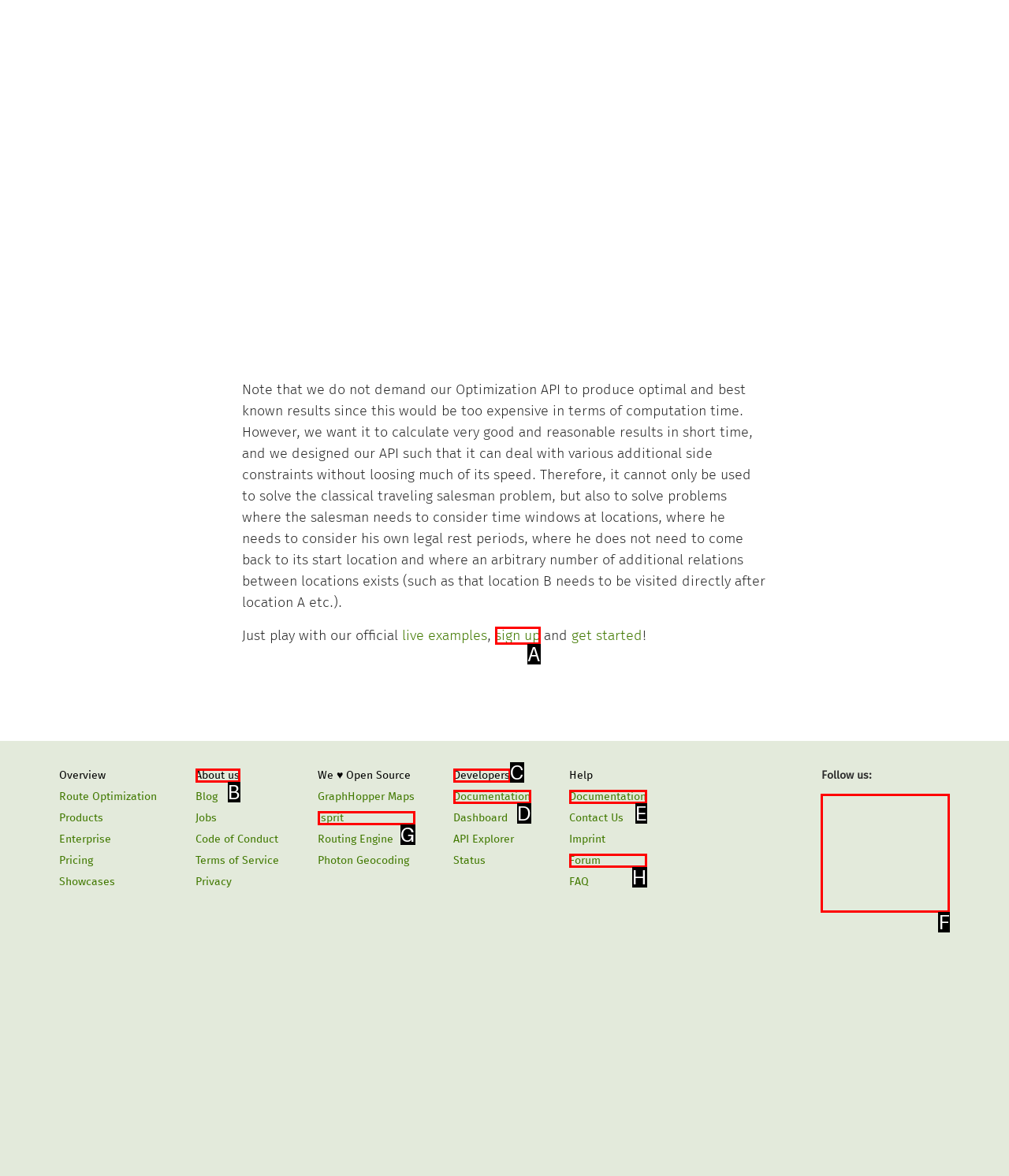Choose the UI element that best aligns with the description: Documentation
Respond with the letter of the chosen option directly.

E